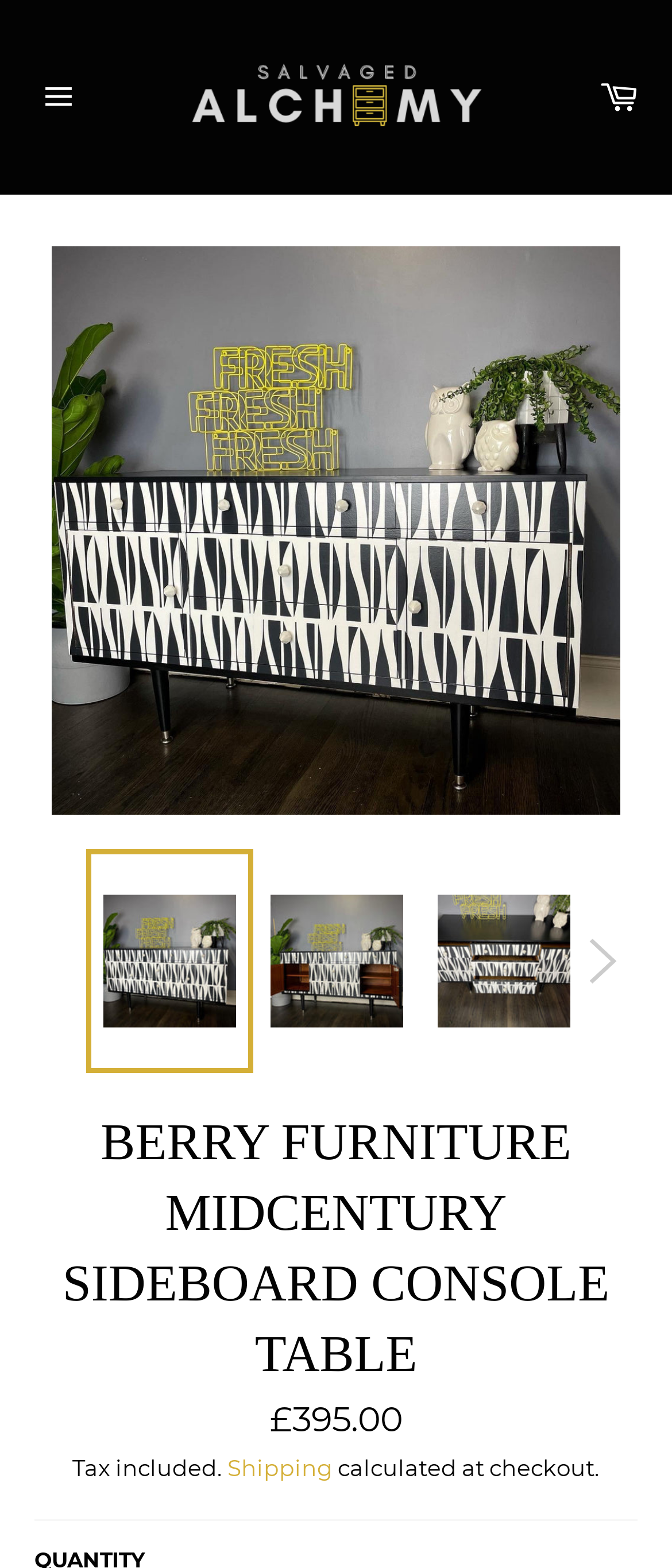Locate the bounding box coordinates of the region to be clicked to comply with the following instruction: "Click the site navigation button". The coordinates must be four float numbers between 0 and 1, in the form [left, top, right, bottom].

[0.026, 0.039, 0.141, 0.085]